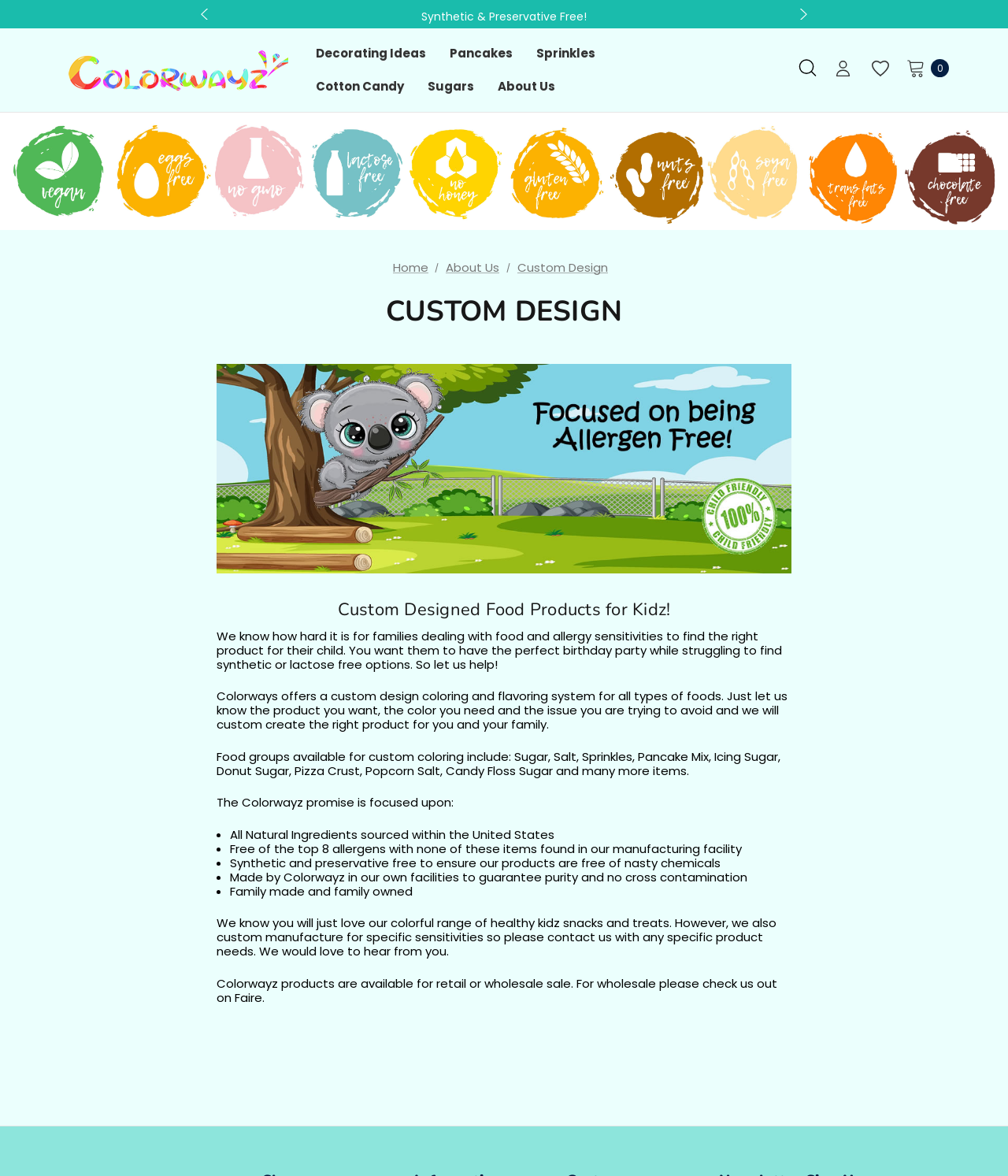Offer a detailed explanation of the webpage layout and contents.

This webpage is about Colorwayz, a company that offers custom-designed, allergy-free, and synthetic-free food products for kids. At the top of the page, there are two buttons to navigate through a slideshow, with a brief description of the company's mission. Below the slideshow, there are several links to different sections of the website, including "Decorating Ideas", "Pancakes", "Sprinkles", "Cotton Candy", "Sugars", and "About Us".

On the left side of the page, there is a navigation menu with links to "Home", "About Us", and "Custom Design". The main content of the page is divided into two sections. The first section has a heading "CUSTOM DESIGN" and features an image of a food product. Below the image, there is a brief introduction to the company's custom design service, which allows customers to create their own food products with specific colors and flavorings.

The second section of the main content lists the benefits of Colorwayz' products, including the use of all-natural ingredients, the absence of top 8 allergens, and the fact that they are synthetic and preservative-free. This section also mentions that the products are made in the company's own facilities to ensure purity and no cross-contamination.

At the bottom of the page, there are several links to other sections of the website, including "Sign in", "Wish Lists", and "Cart with 0 items". There is also a search button and a link to the company's wholesale page on Faire.